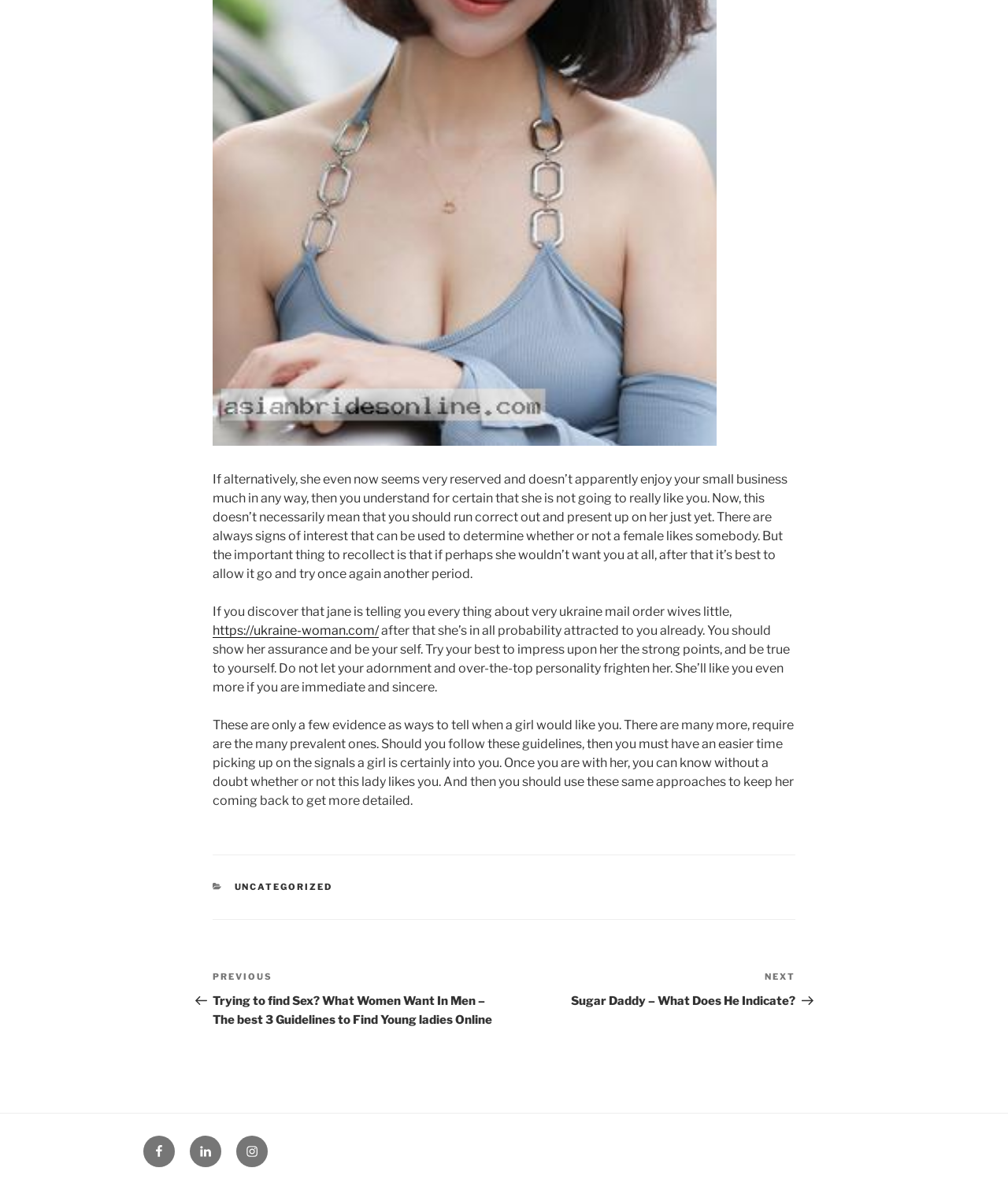Identify the bounding box for the UI element that is described as follows: "Facebook".

[0.142, 0.954, 0.173, 0.981]